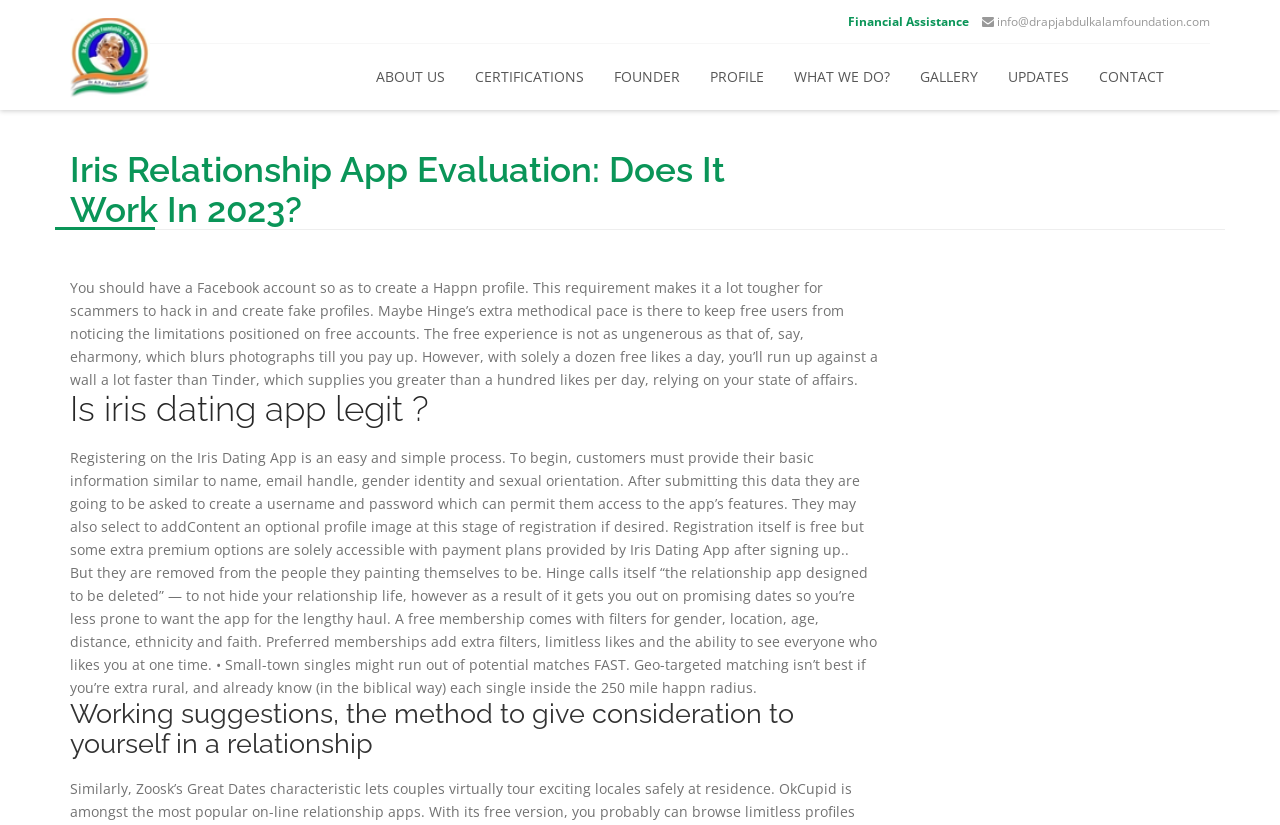Provide the bounding box coordinates of the HTML element this sentence describes: "About Us". The bounding box coordinates consist of four float numbers between 0 and 1, i.e., [left, top, right, bottom].

[0.282, 0.055, 0.359, 0.132]